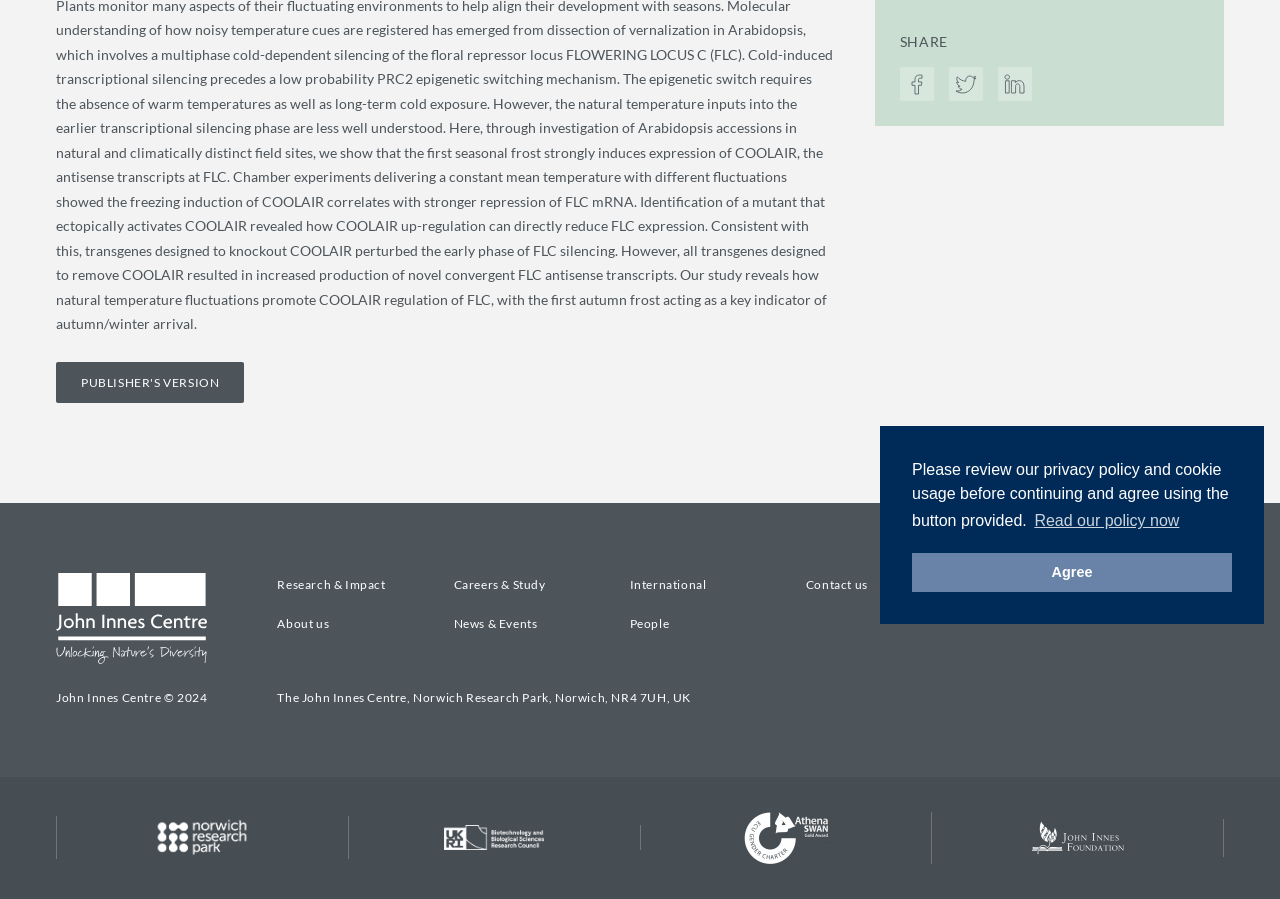Determine the bounding box coordinates for the HTML element mentioned in the following description: "Read our policy now". The coordinates should be a list of four floats ranging from 0 to 1, represented as [left, top, right, bottom].

[0.806, 0.563, 0.924, 0.597]